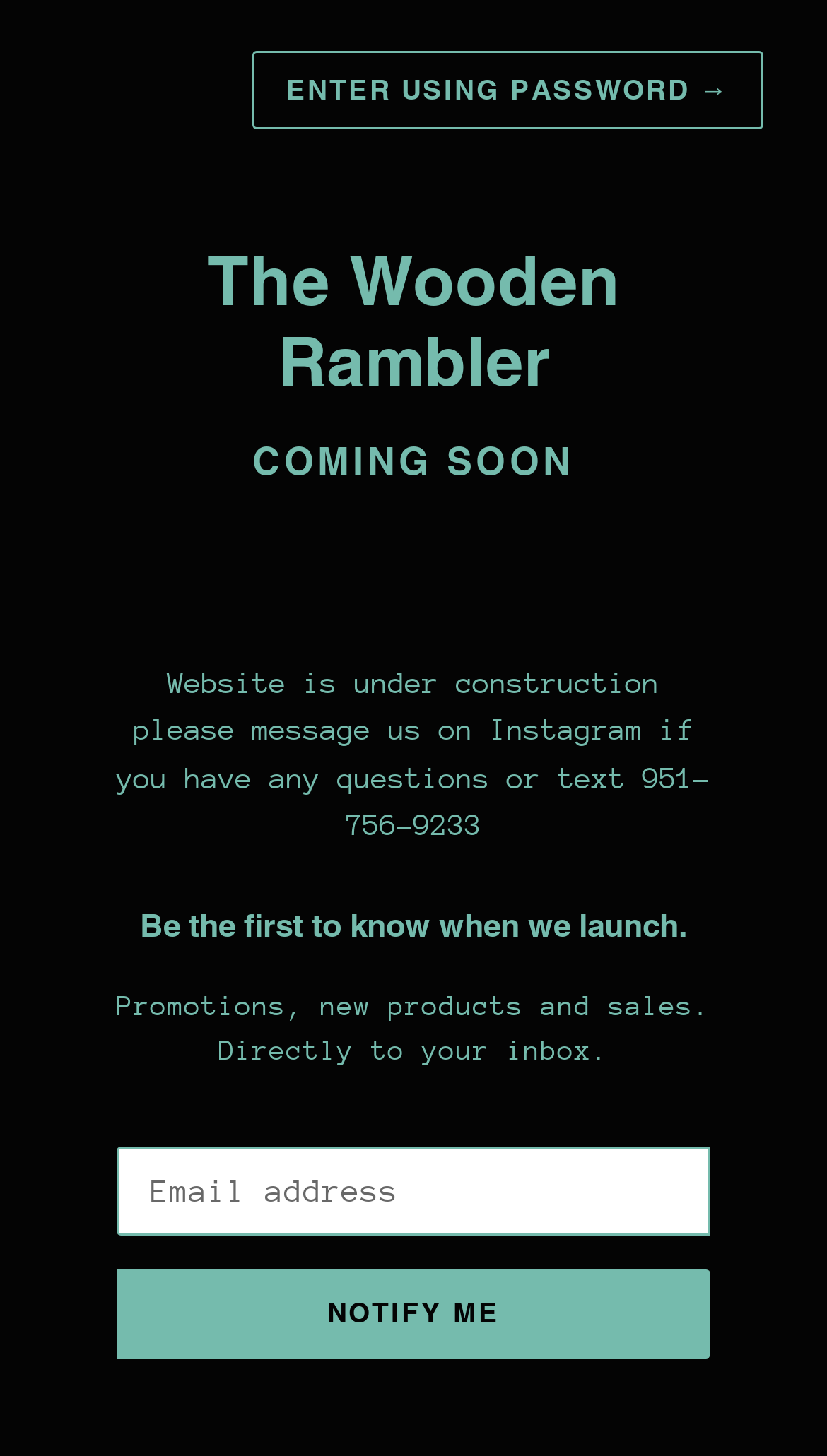Extract the bounding box of the UI element described as: "Enter using password →".

[0.305, 0.035, 0.923, 0.089]